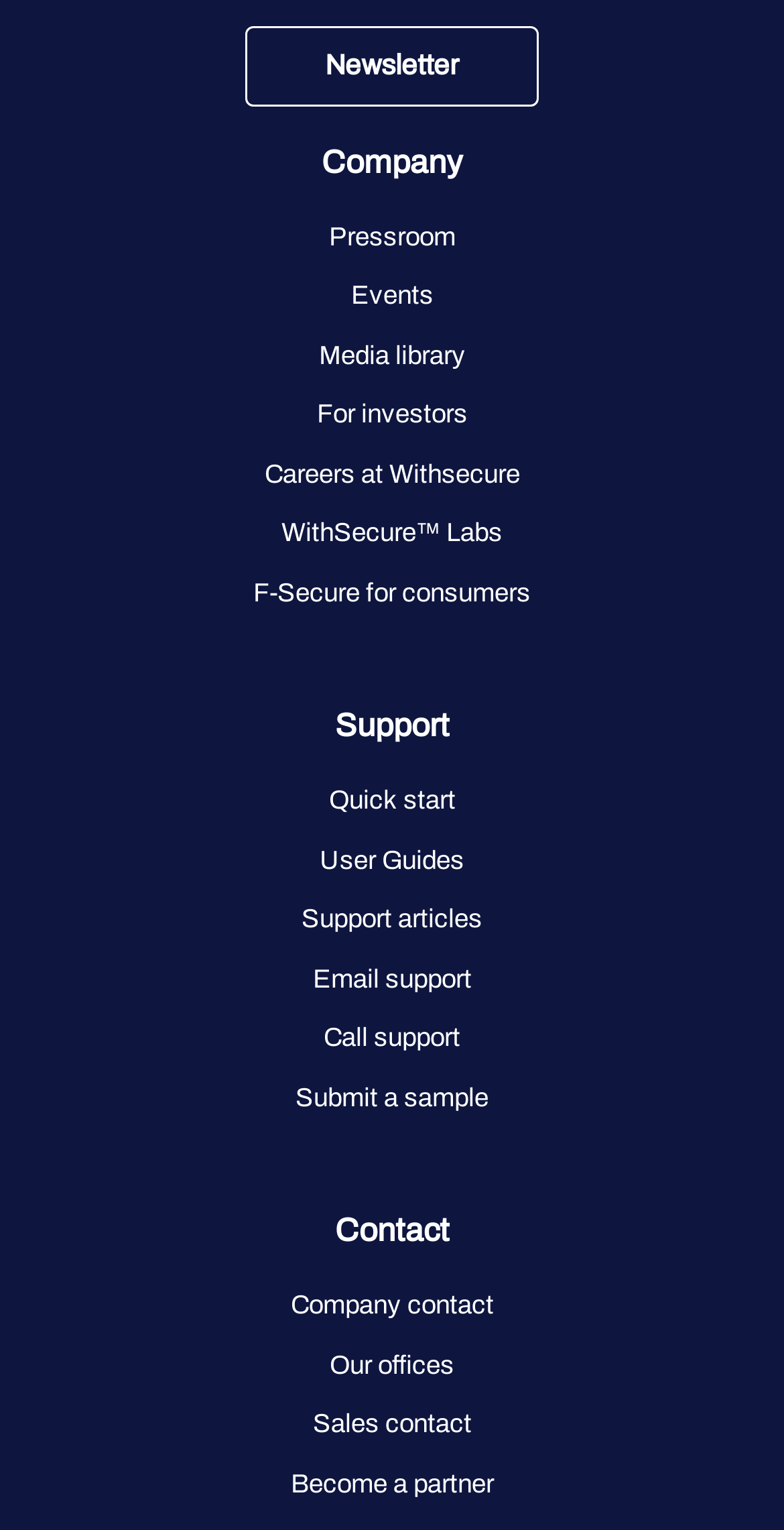How many links are there in the Support section?
Please provide a single word or phrase as your answer based on the screenshot.

5